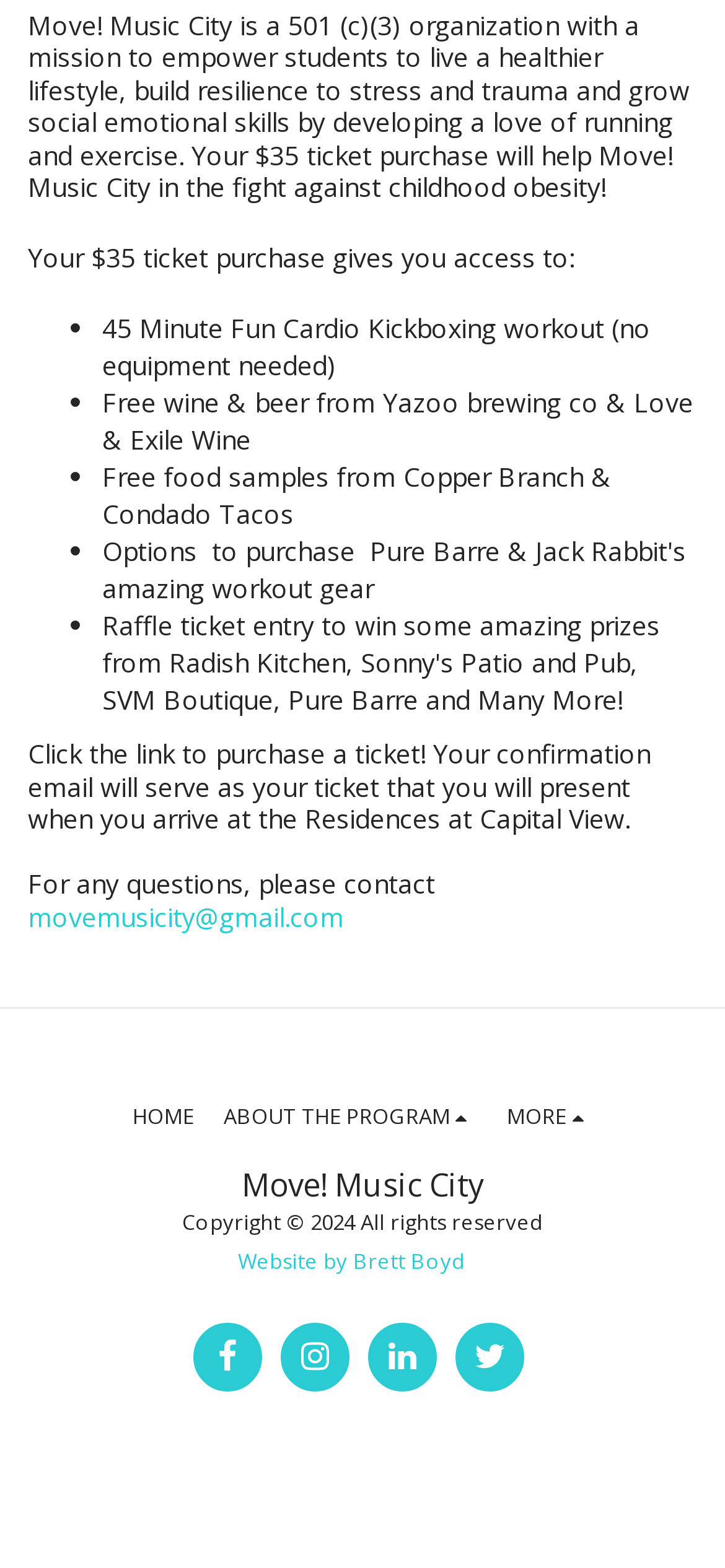Utilize the details in the image to give a detailed response to the question: Who can be contacted for questions?

For any questions, please contact movemusicity@gmail.com, as stated in the StaticText element with ID 283 and the link element with ID 284.